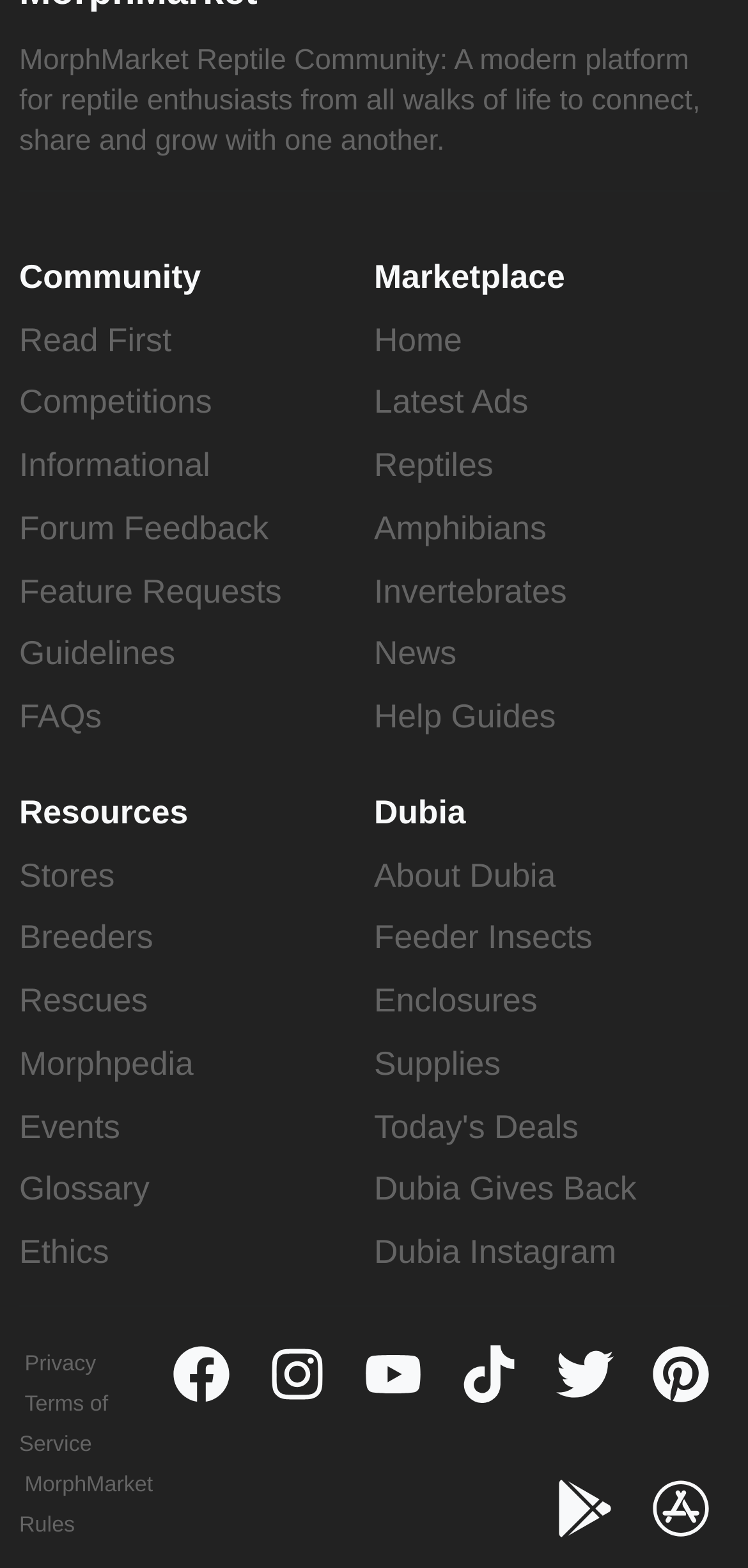Locate the bounding box coordinates of the element to click to perform the following action: 'Download the MorphMarket app'. The coordinates should be given as four float values between 0 and 1, in the form of [left, top, right, bottom].

[0.744, 0.944, 0.82, 0.981]